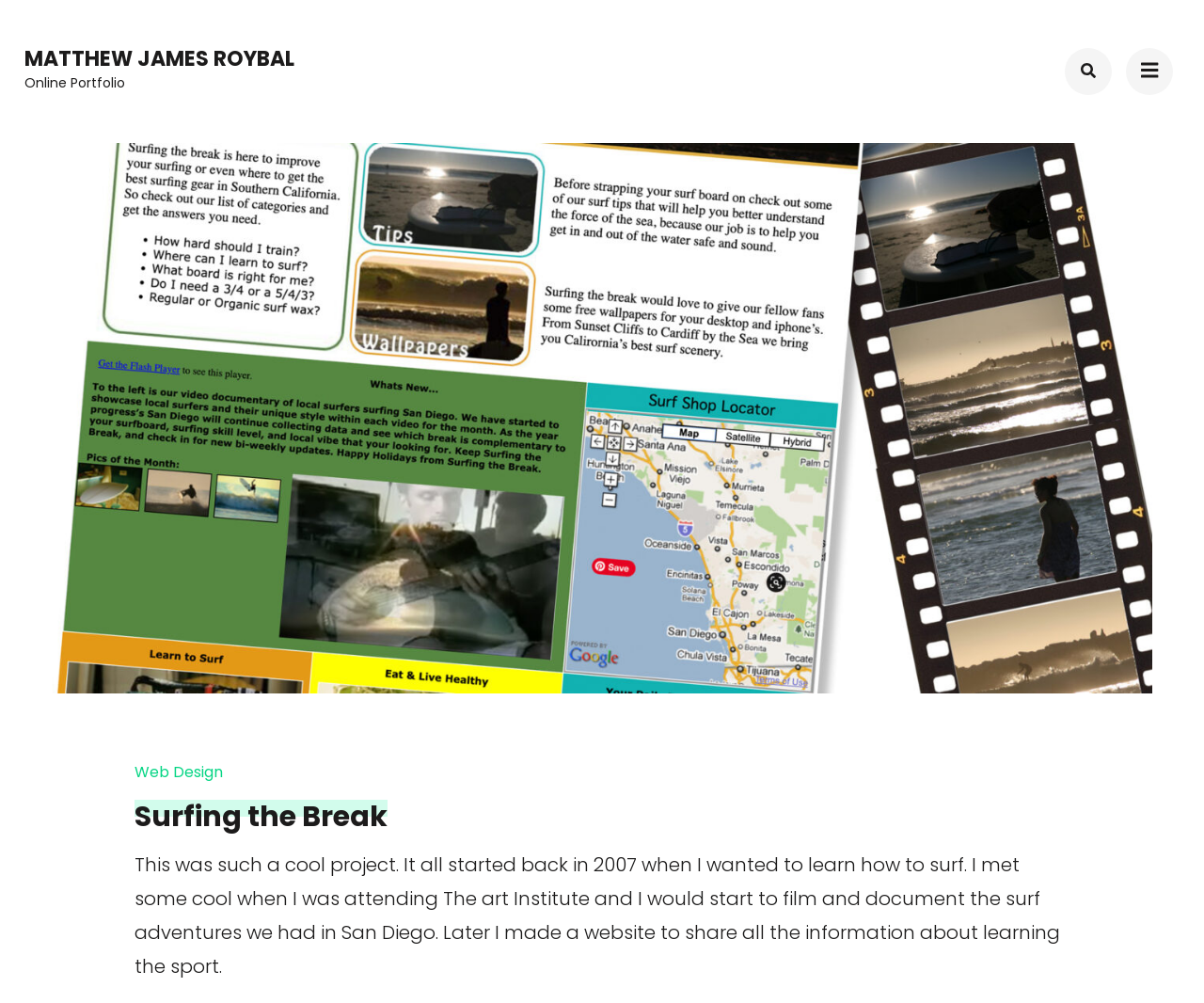Specify the bounding box coordinates (top-left x, top-left y, bottom-right x, bottom-right y) of the UI element in the screenshot that matches this description: Web Design

[0.112, 0.759, 0.204, 0.78]